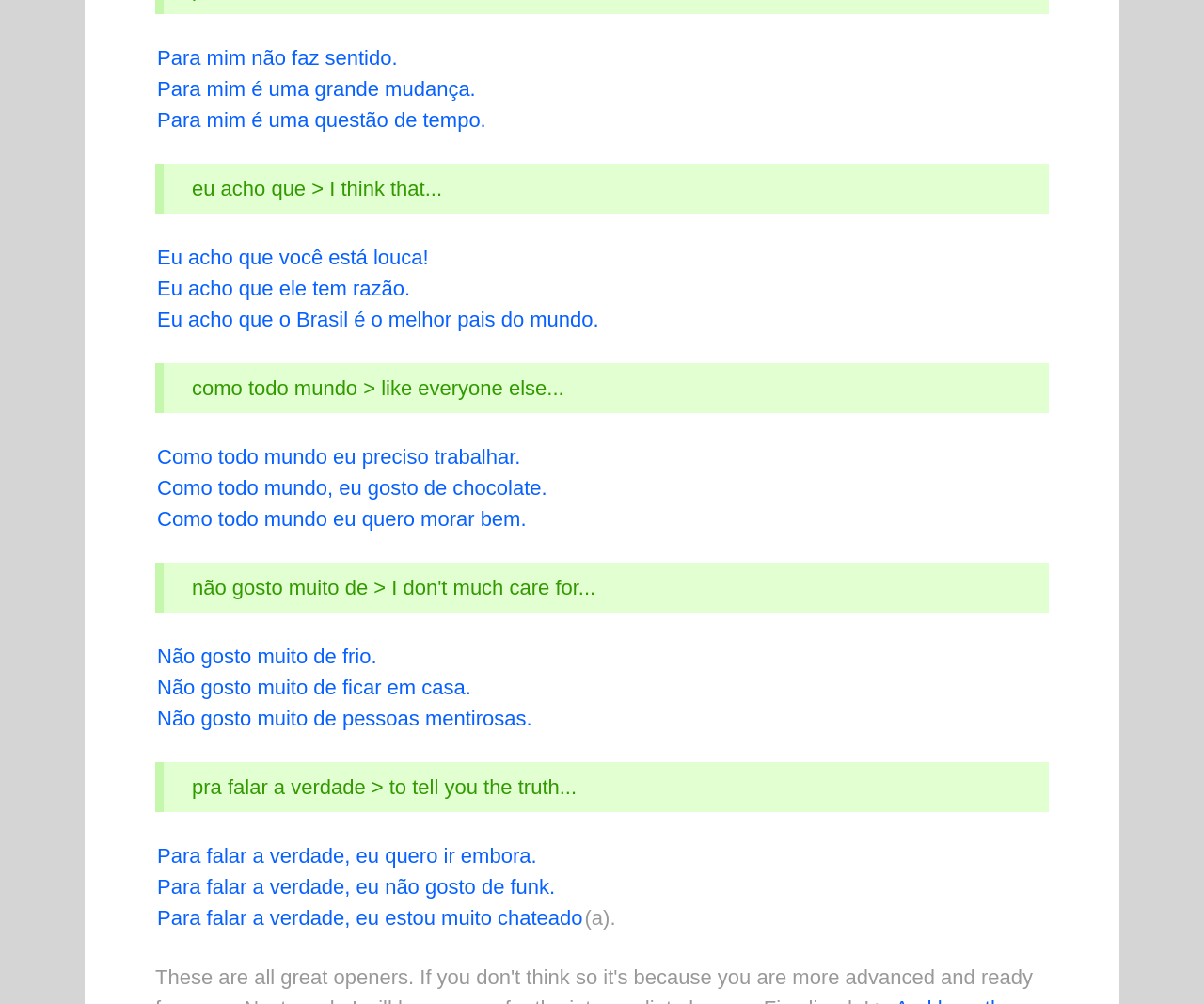Determine the coordinates of the bounding box that should be clicked to complete the instruction: "Click the link 'Para mim não faz sentido.'". The coordinates should be represented by four float numbers between 0 and 1: [left, top, right, bottom].

[0.129, 0.044, 0.332, 0.071]